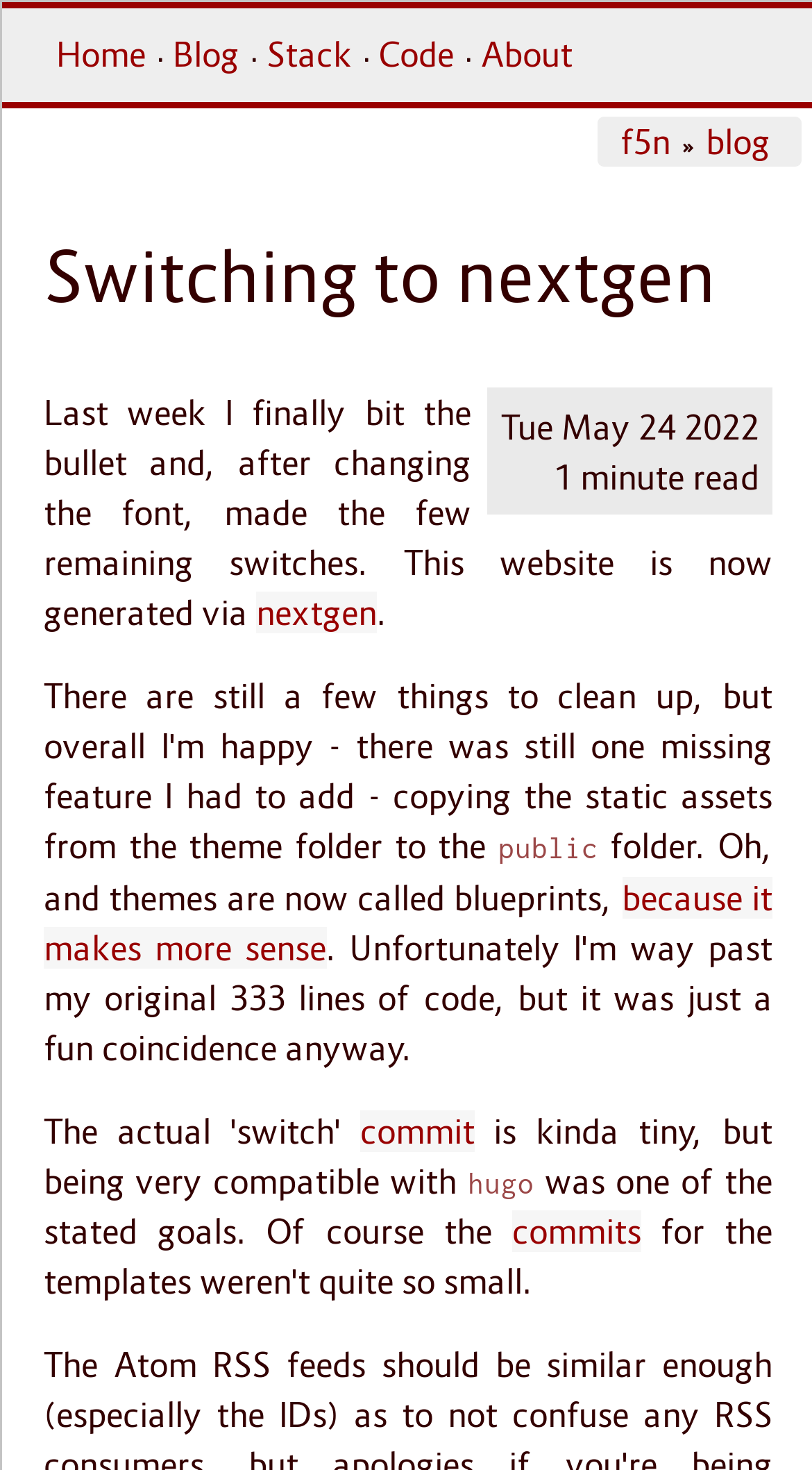Using the element description provided, determine the bounding box coordinates in the format (top-left x, top-left y, bottom-right x, bottom-right y). Ensure that all values are floating point numbers between 0 and 1. Element description: because it makes more sense

[0.054, 0.596, 0.951, 0.658]